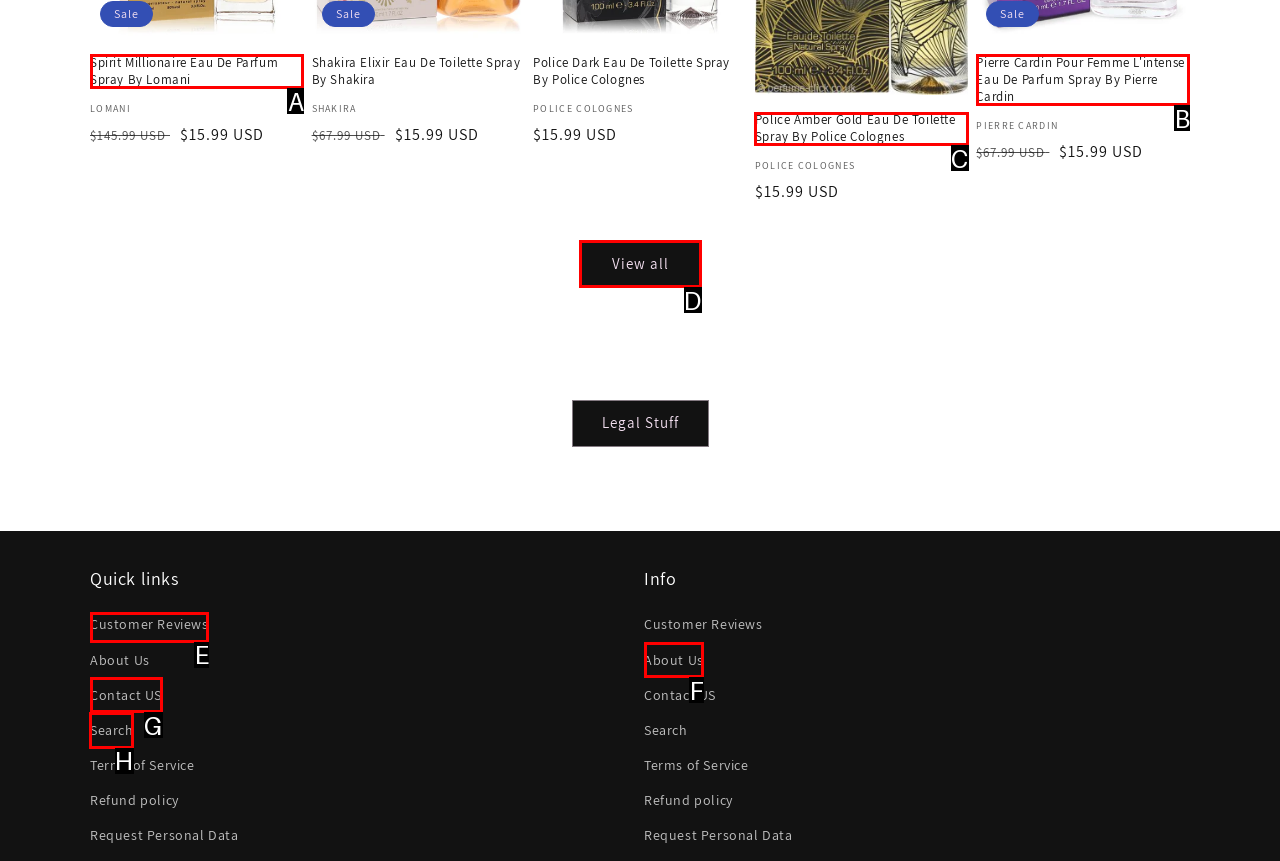Decide which HTML element to click to complete the task: Search for a product Provide the letter of the appropriate option.

H